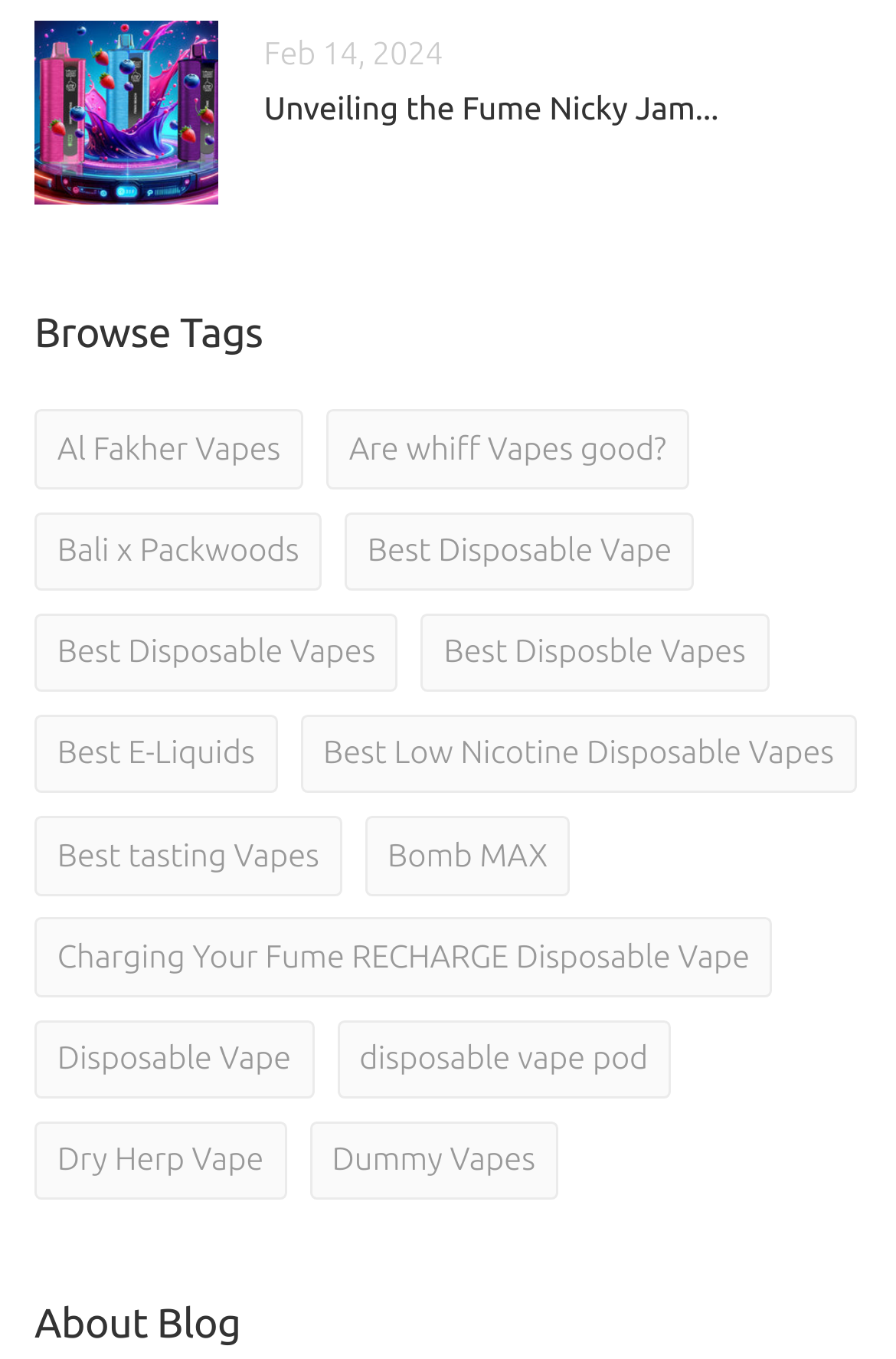Respond to the question below with a concise word or phrase:
How many headings are present on the webpage?

3